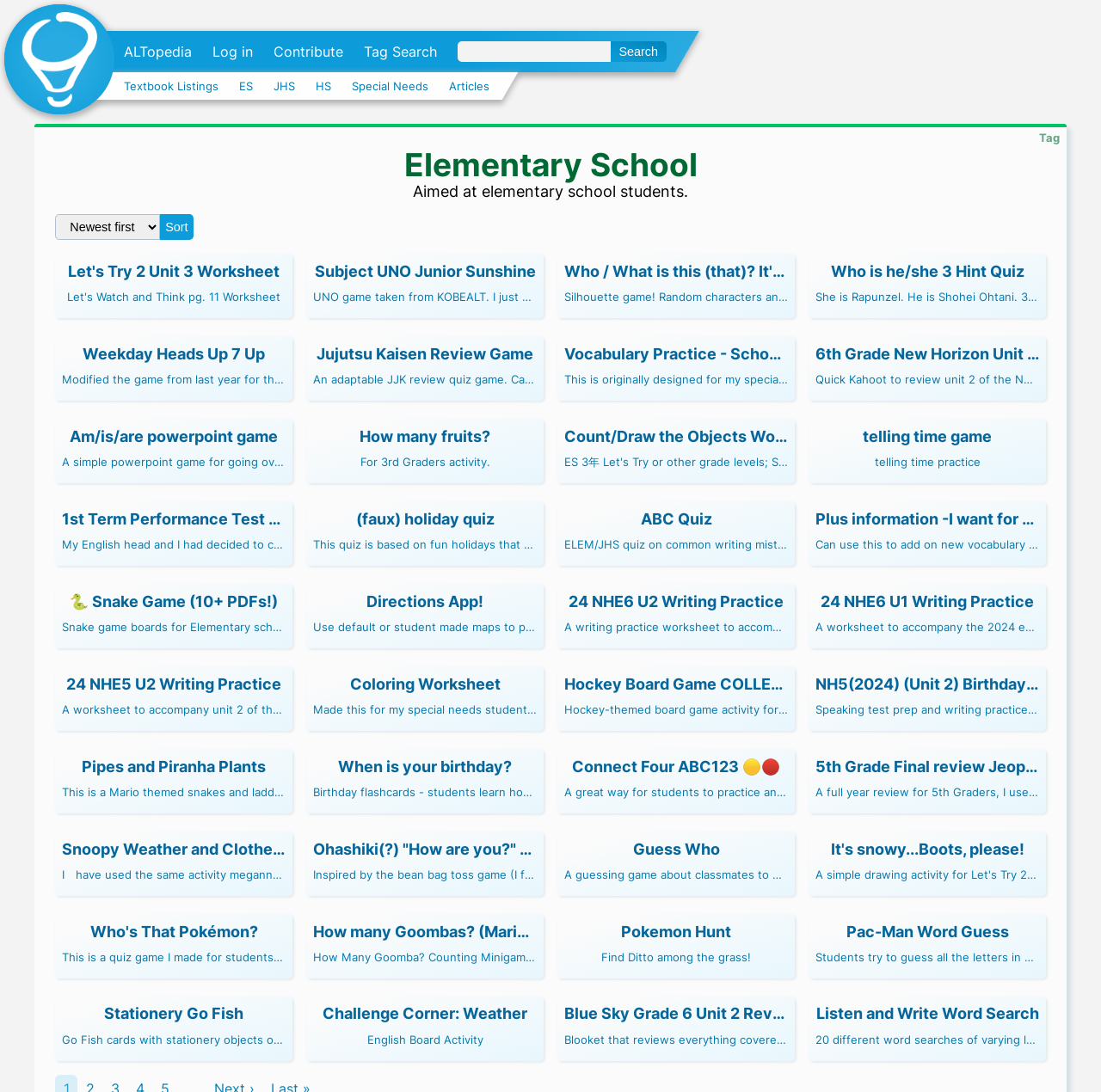Provide a single word or phrase to answer the given question: 
What is the purpose of the textbox at the top of the webpage?

Search